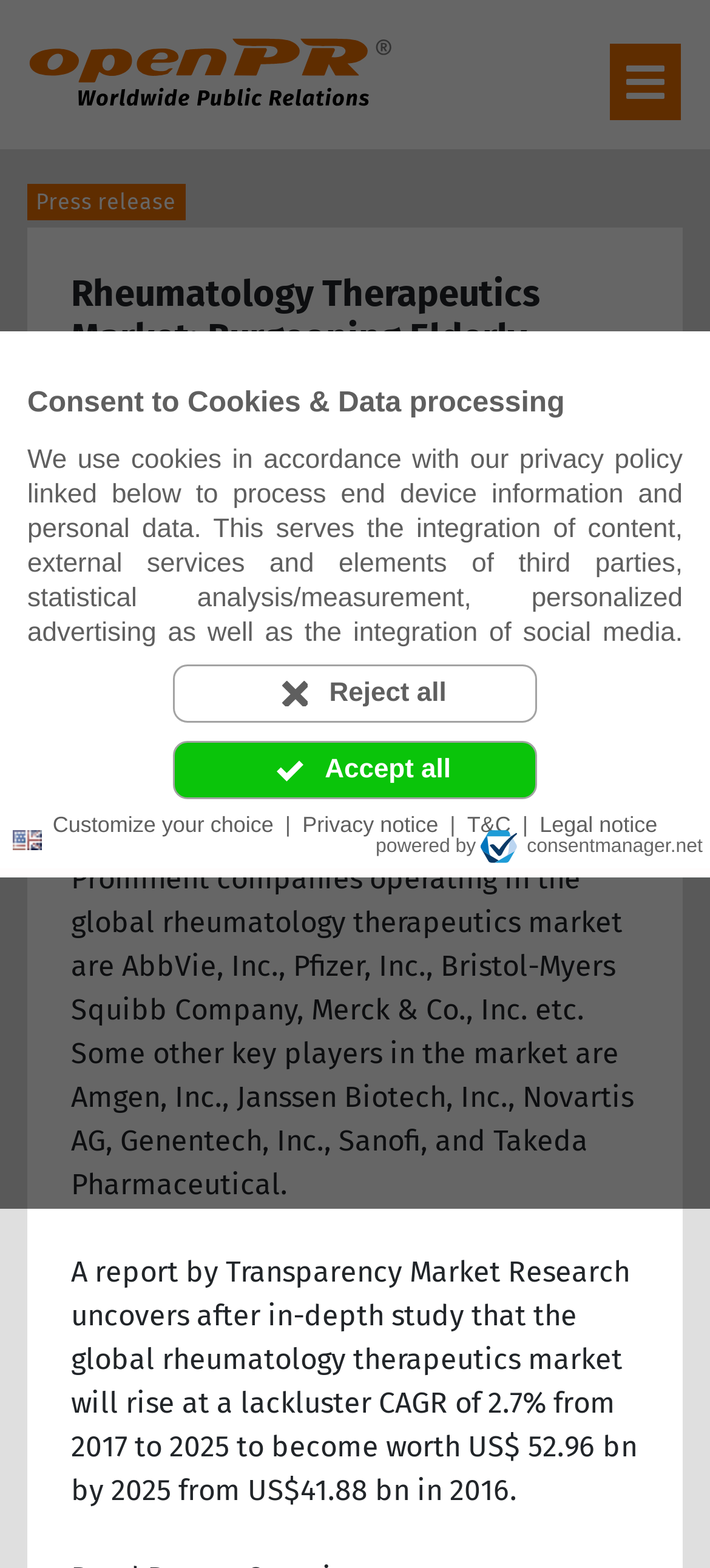Identify the bounding box for the UI element that is described as follows: "Menu".

None